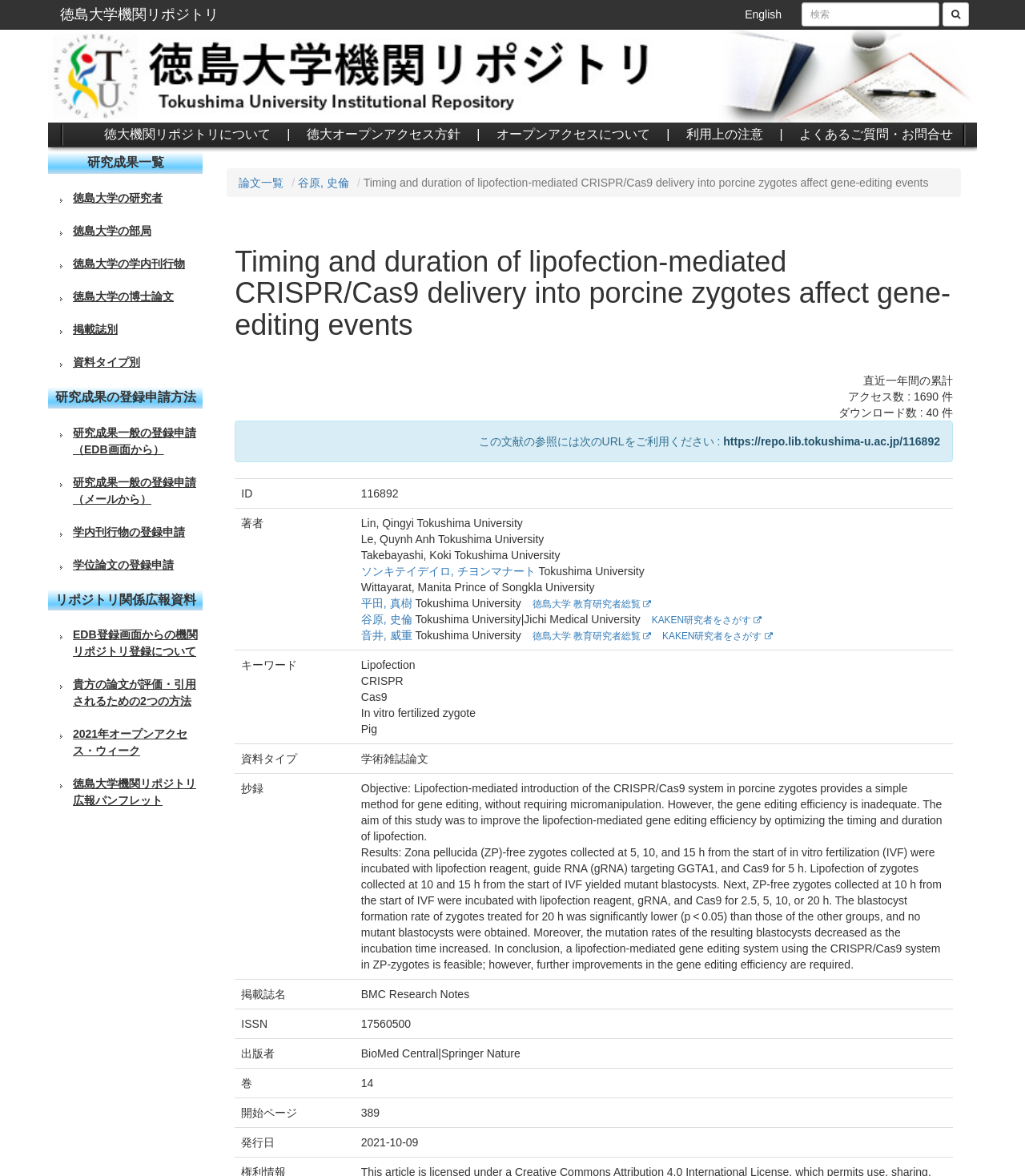Find the bounding box coordinates of the area to click in order to follow the instruction: "check the details of this research".

[0.354, 0.15, 0.906, 0.161]